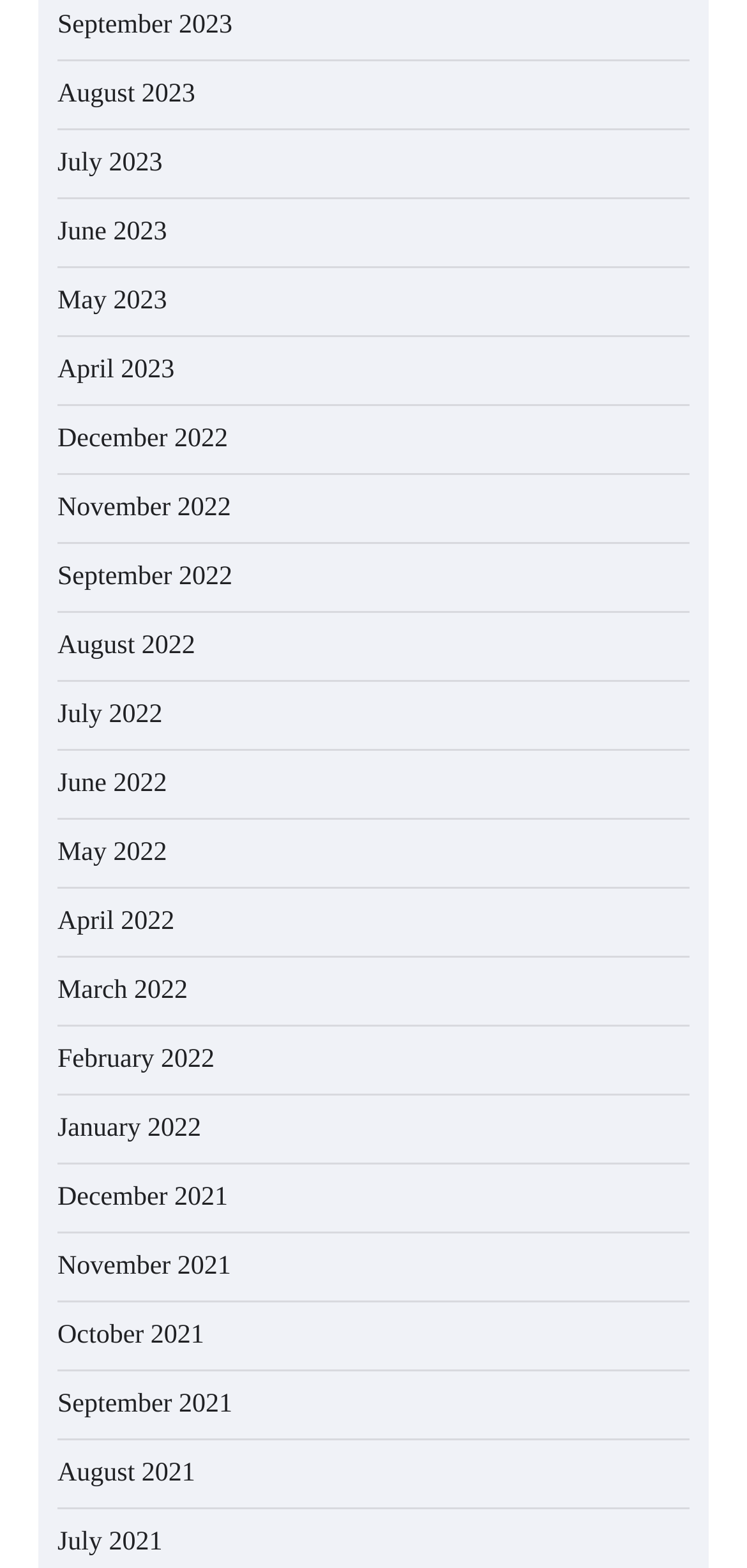Locate the bounding box coordinates of the element I should click to achieve the following instruction: "Check July 2021".

[0.077, 0.975, 0.218, 0.993]